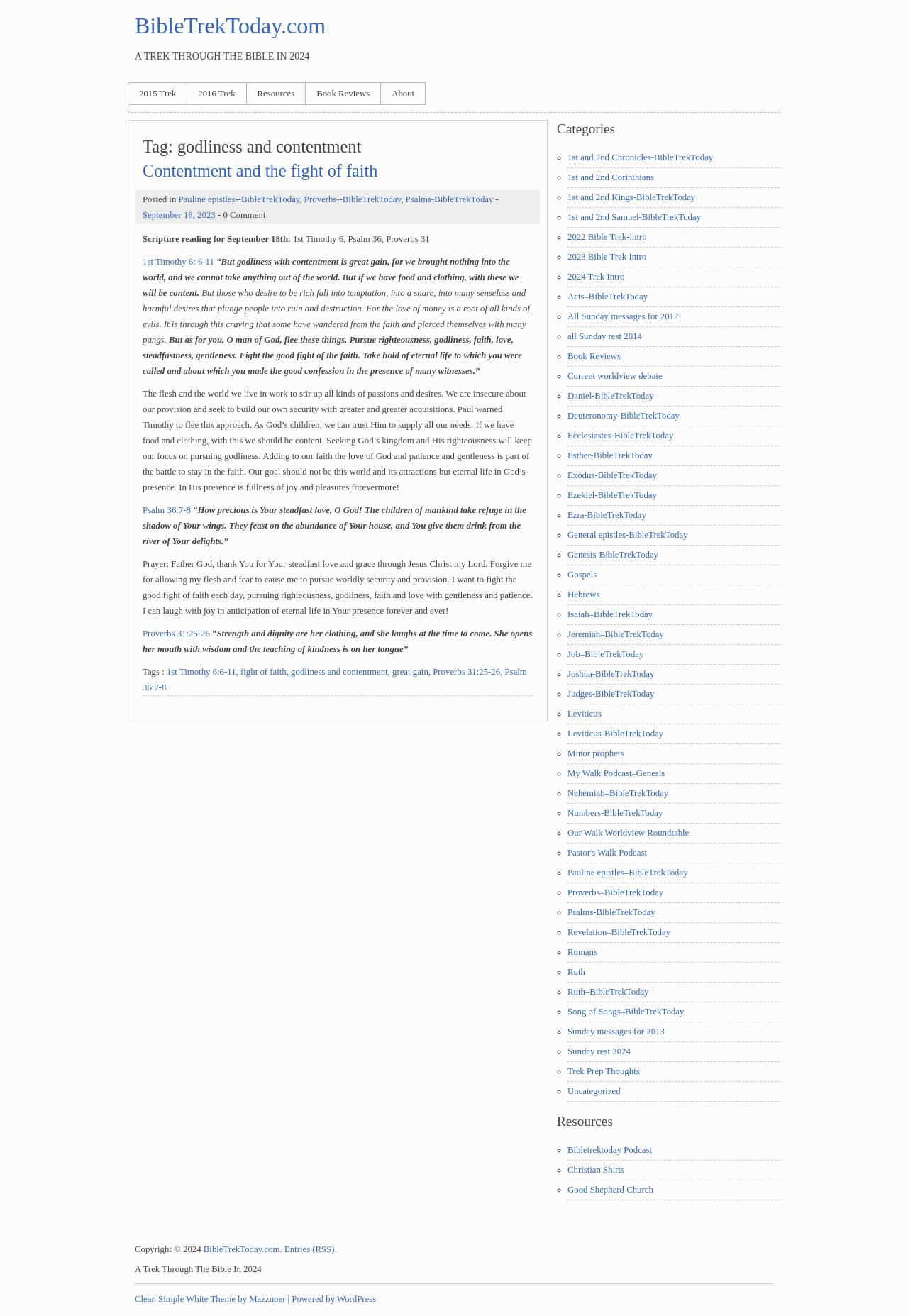Give a one-word or short-phrase answer to the following question: 
What is the topic of the article 'Contentment and the fight of faith'?

godliness and contentment